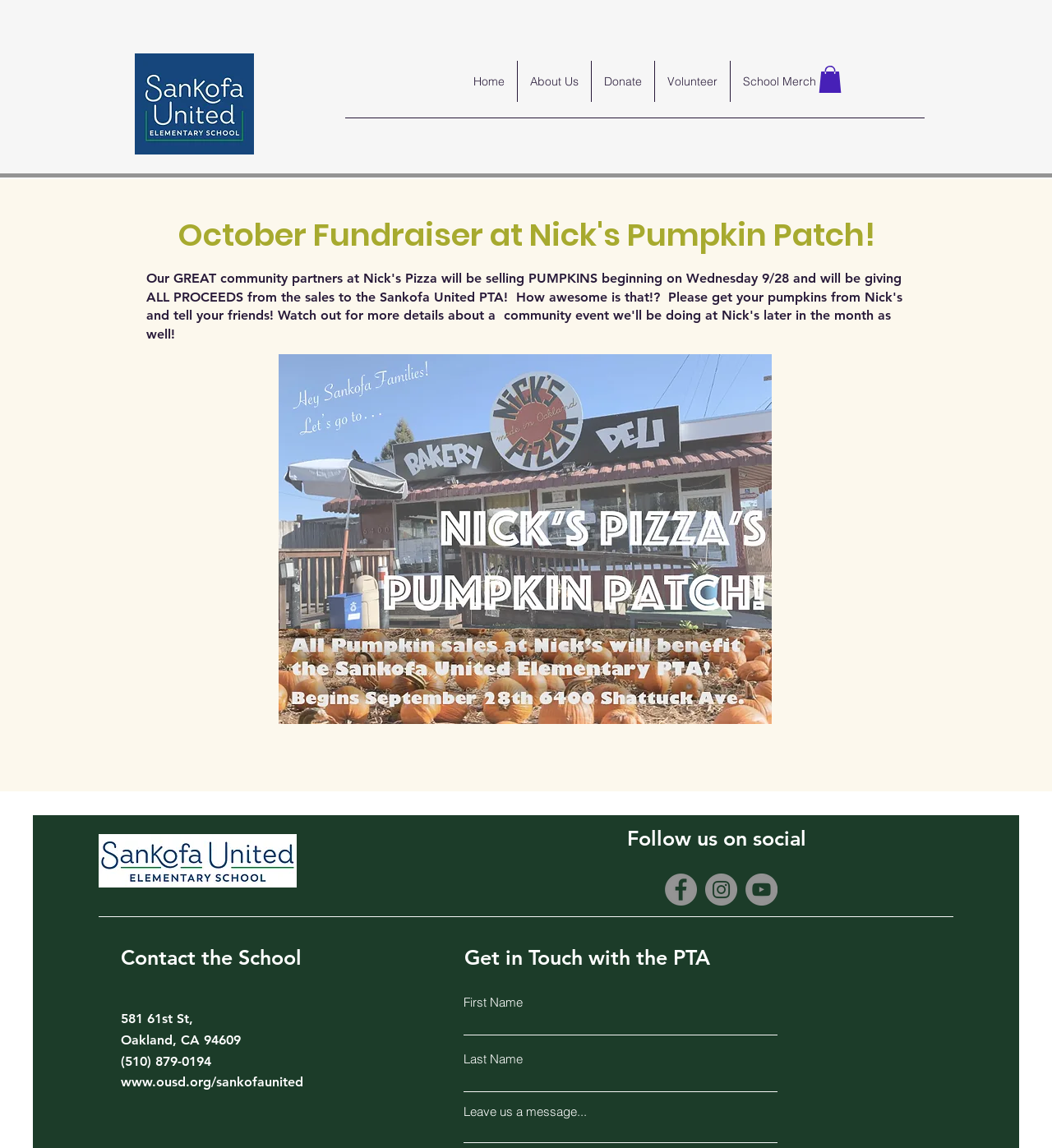Analyze and describe the webpage in a detailed narrative.

The webpage is about Nick's Pumpkin Patch Fundraiser, an event organized by Sankofa United PTA. At the top left corner, there is an image with an ID "AB176753-D0DD-47B8-9E67-6C6E622843C7_1_1". Below it, there is a navigation menu with five links: "Home", "About Us", "Donate", "Volunteer", and "School Merch". 

On the right side of the navigation menu, there is a button with an image inside. The main content of the webpage starts below the navigation menu and the button. It features a large image of pumpkins with the title "Nicks-Sonkofa-Pumpkins.jpeg". 

Below the pumpkin image, there is a section with a heading "Follow us on social" and a list of social media links, including Facebook, Instagram, and YouTube, each with its corresponding icon. 

Further down, there is a section with a heading "Contact the School" that displays the school's address, phone number, and website. Next to it, there is a section with a heading "Get in Touch with the PTA" that contains a contact form with fields for first name, last name, and a message.